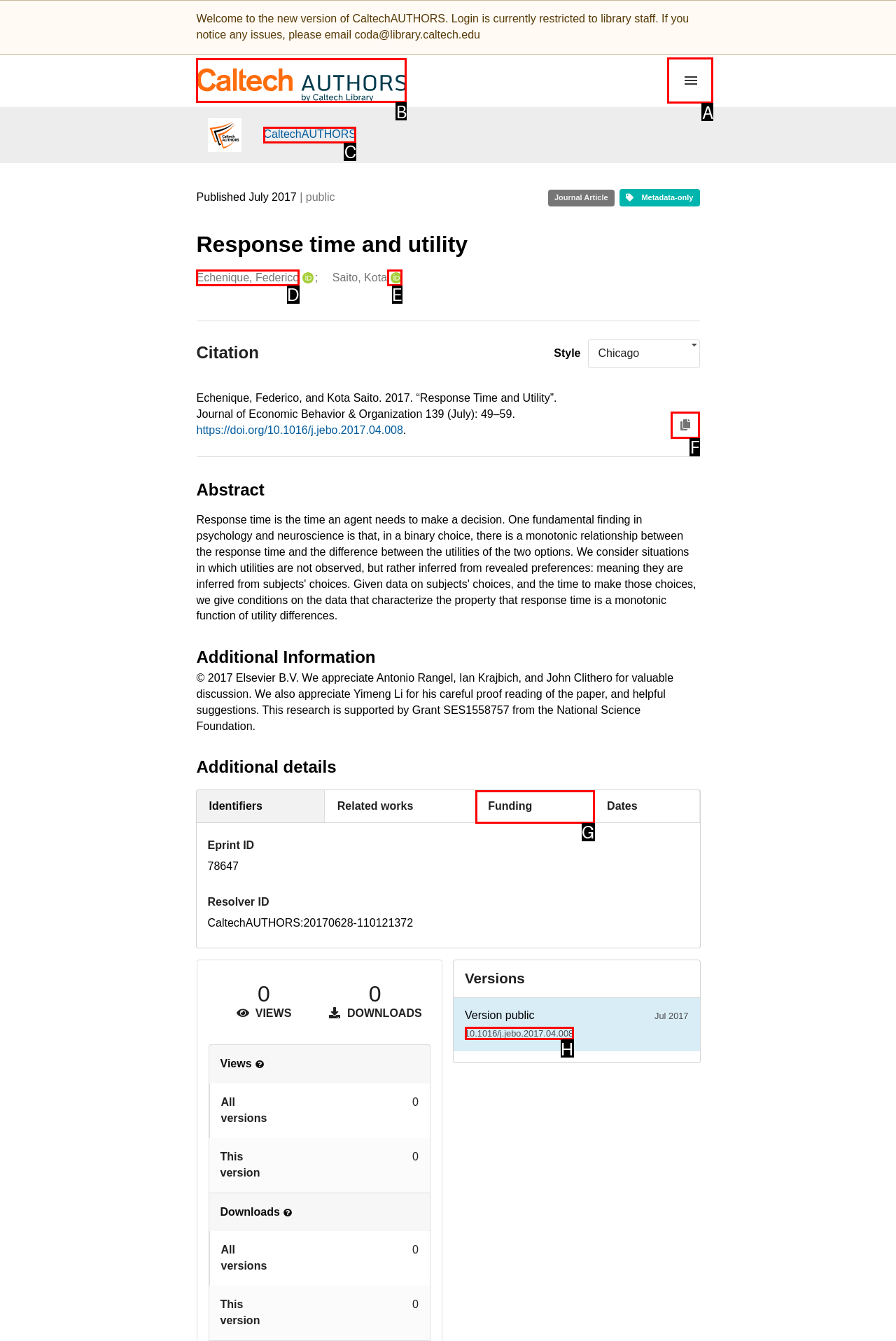Identify the correct UI element to click for this instruction: Read the letter
Respond with the appropriate option's letter from the provided choices directly.

None